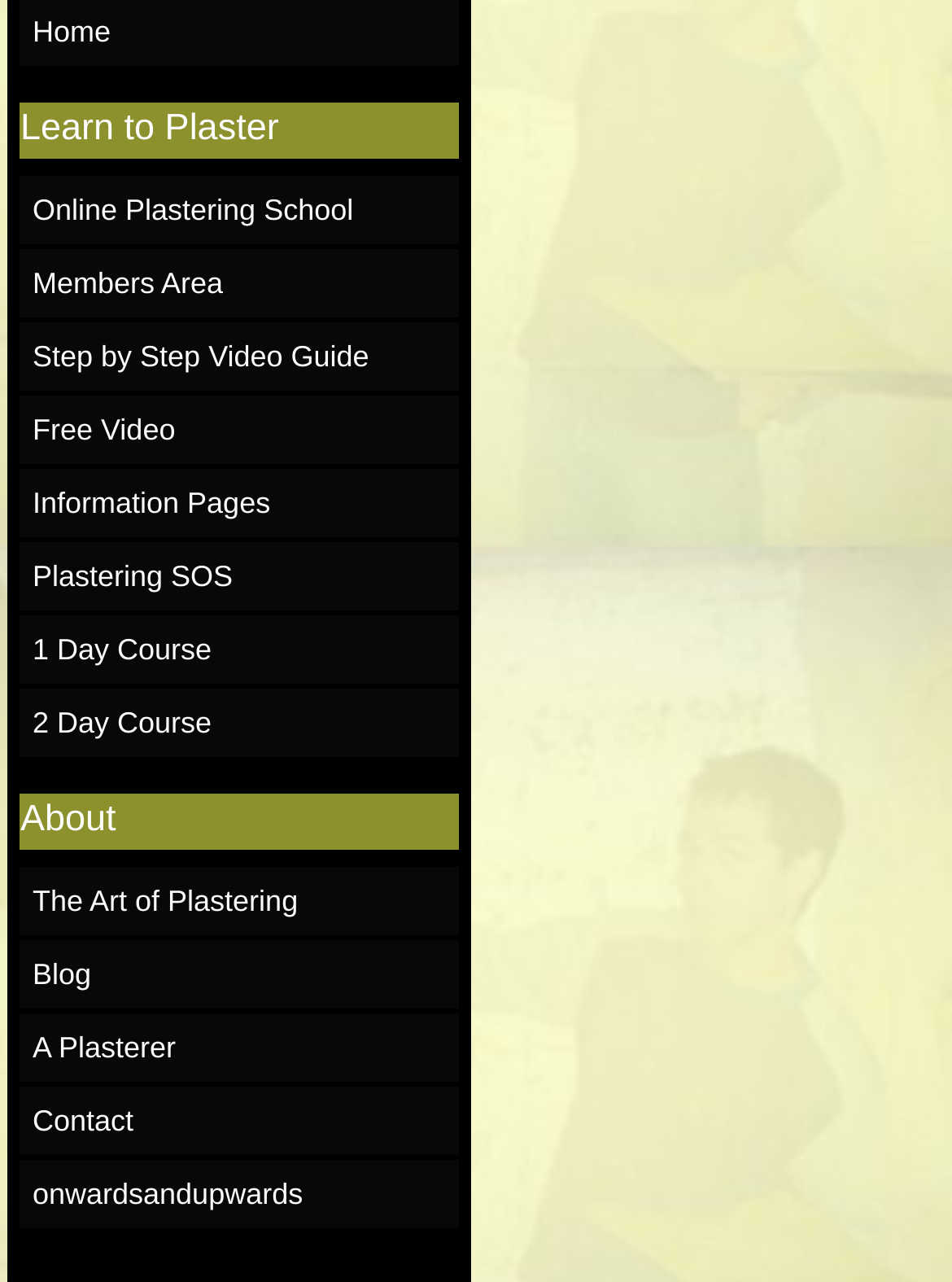Please specify the bounding box coordinates in the format (top-left x, top-left y, bottom-right x, bottom-right y), with values ranging from 0 to 1. Identify the bounding box for the UI component described as follows: 1 Day Course

[0.021, 0.48, 0.483, 0.533]